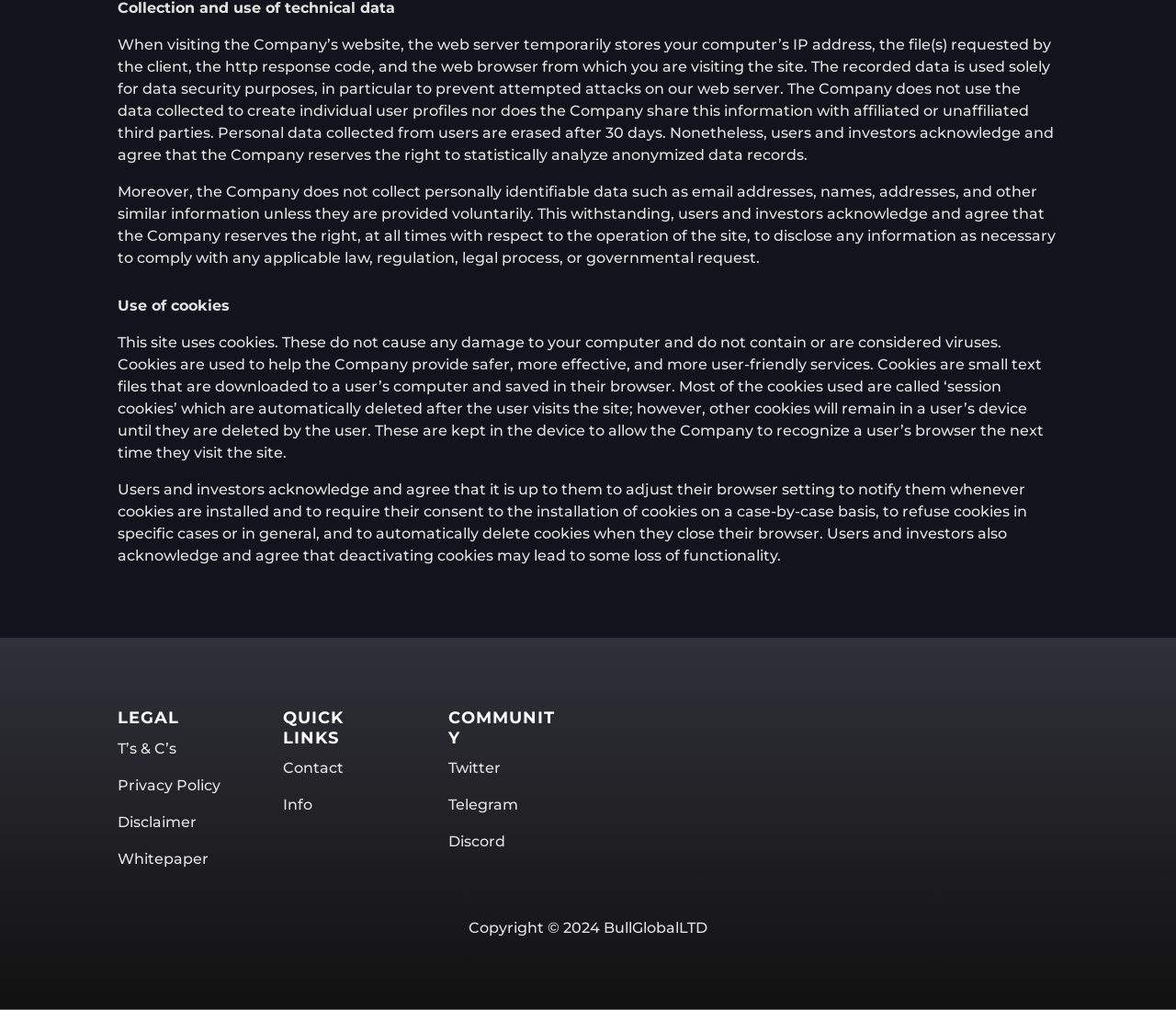Identify the bounding box of the UI element described as follows: "Privacy Policy". Provide the coordinates as four float numbers in the range of 0 to 1 [left, top, right, bottom].

[0.1, 0.769, 0.188, 0.786]